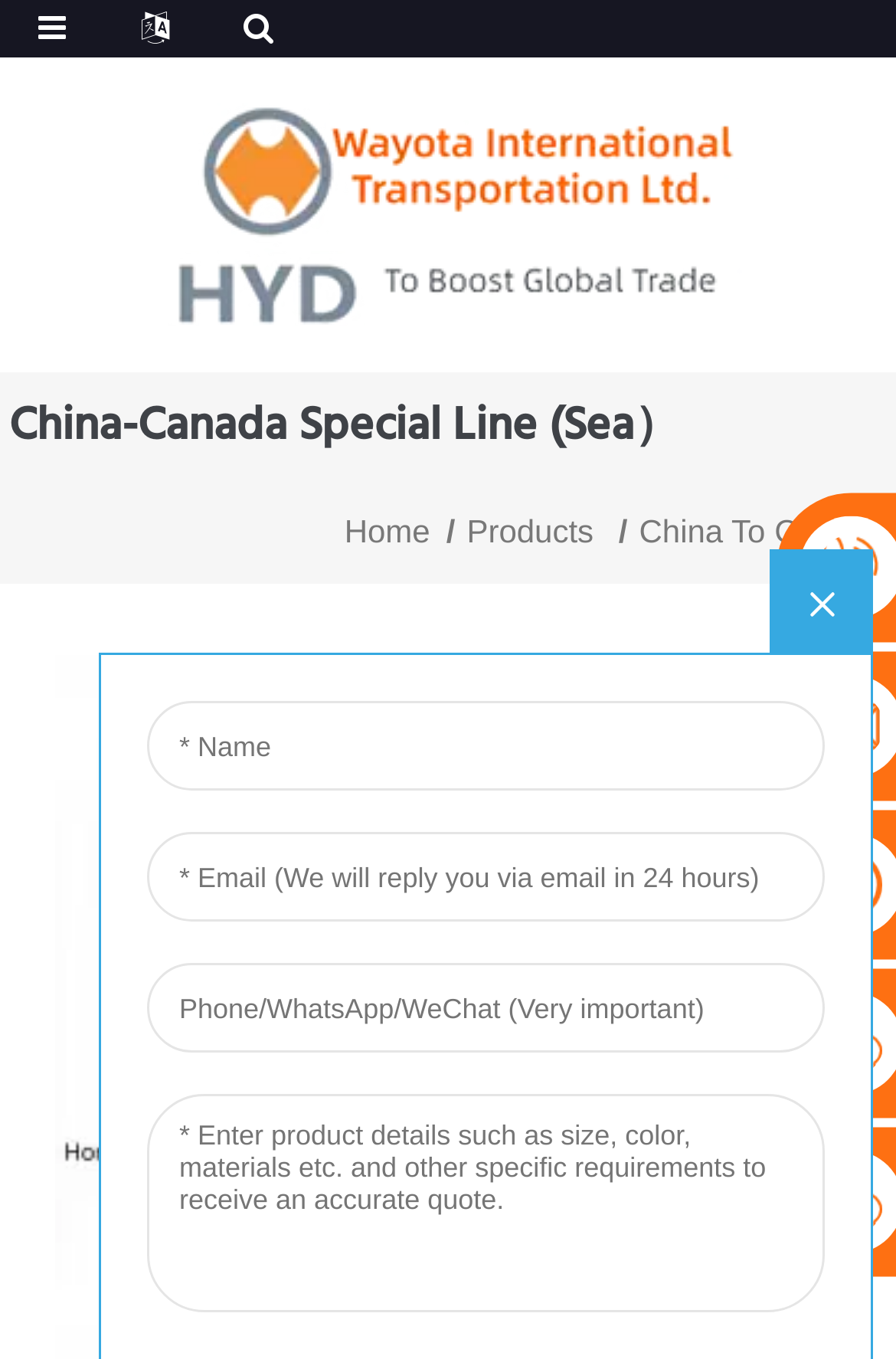What is the topic of the webpage?
From the image, respond with a single word or phrase.

China-Canada Special Line